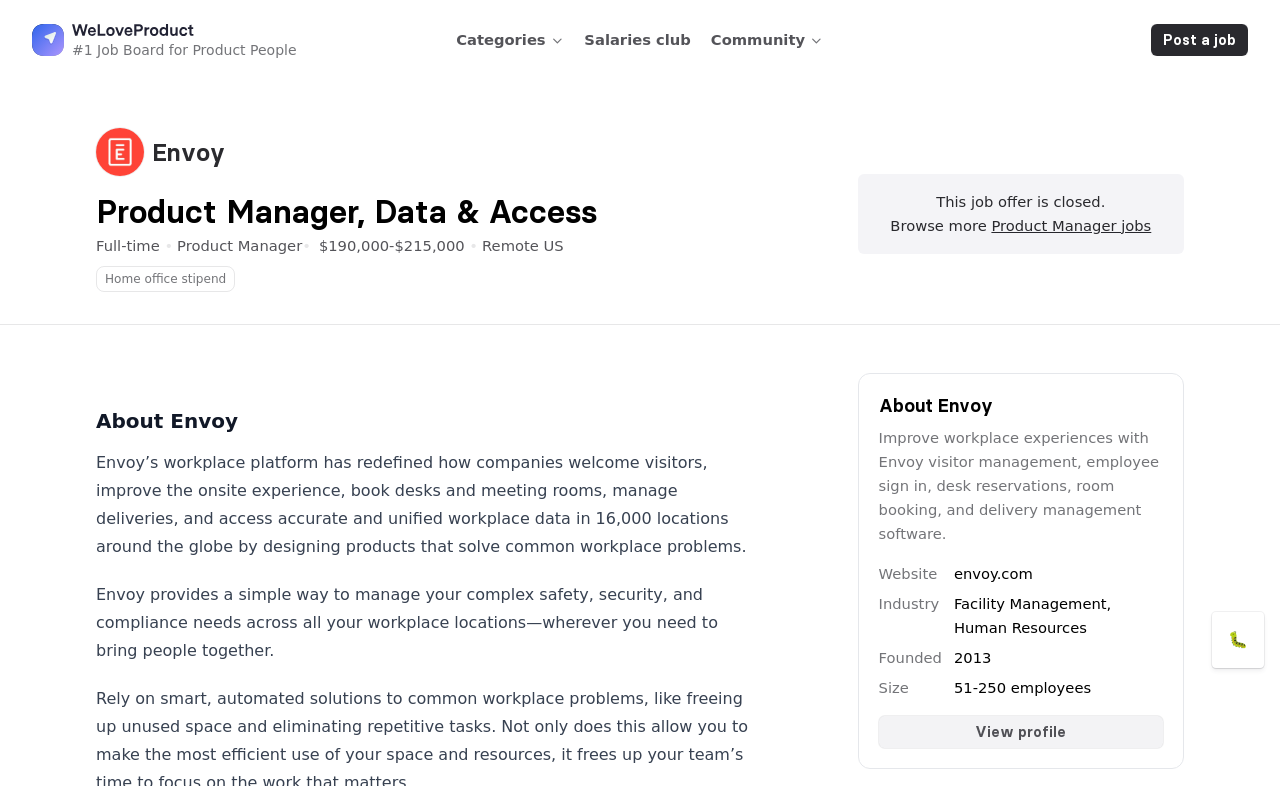Identify the bounding box coordinates of the region that needs to be clicked to carry out this instruction: "Search for products". Provide these coordinates as four float numbers ranging from 0 to 1, i.e., [left, top, right, bottom].

None